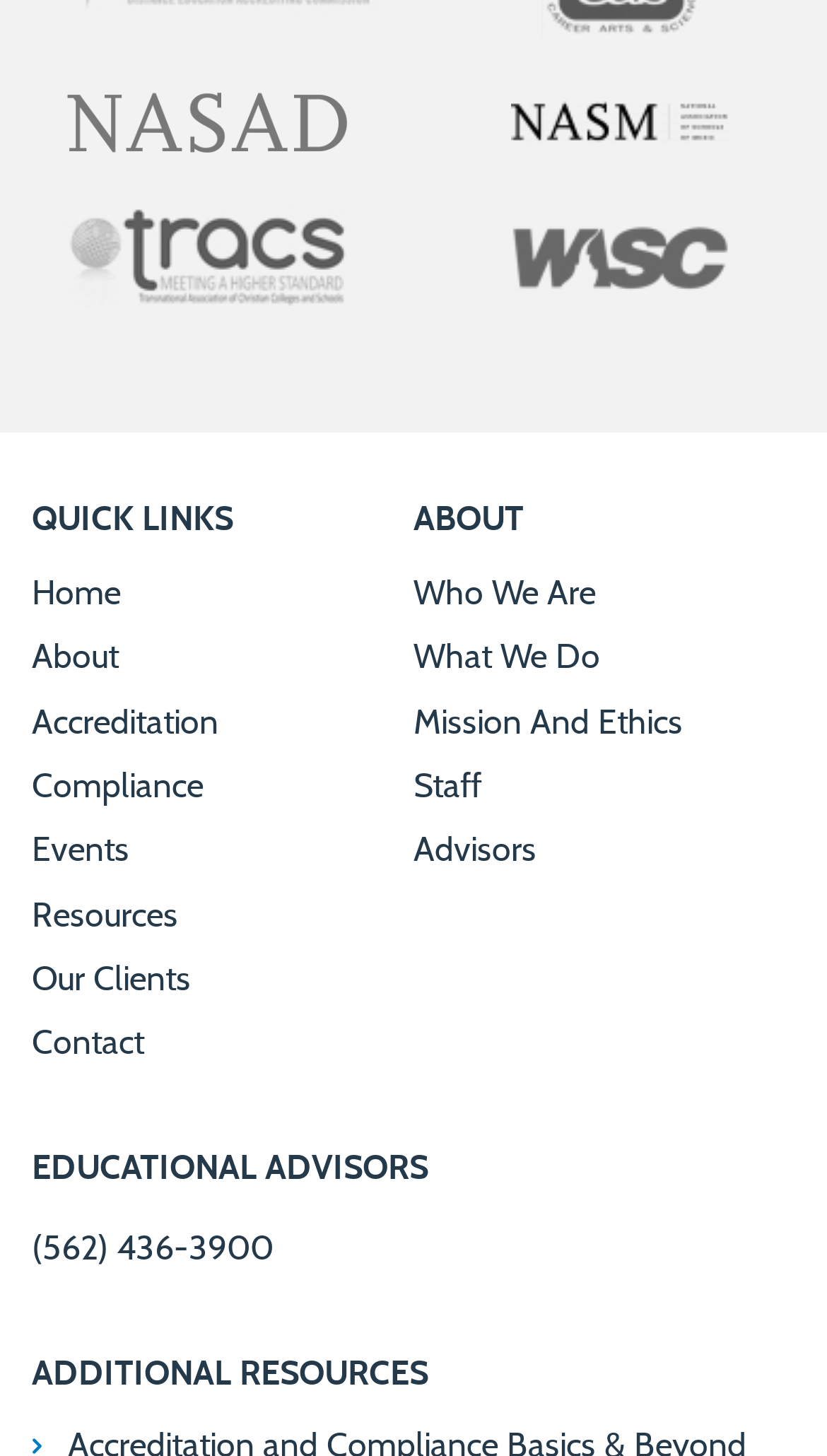Could you determine the bounding box coordinates of the clickable element to complete the instruction: "contact via phone"? Provide the coordinates as four float numbers between 0 and 1, i.e., [left, top, right, bottom].

[0.038, 0.846, 0.331, 0.87]